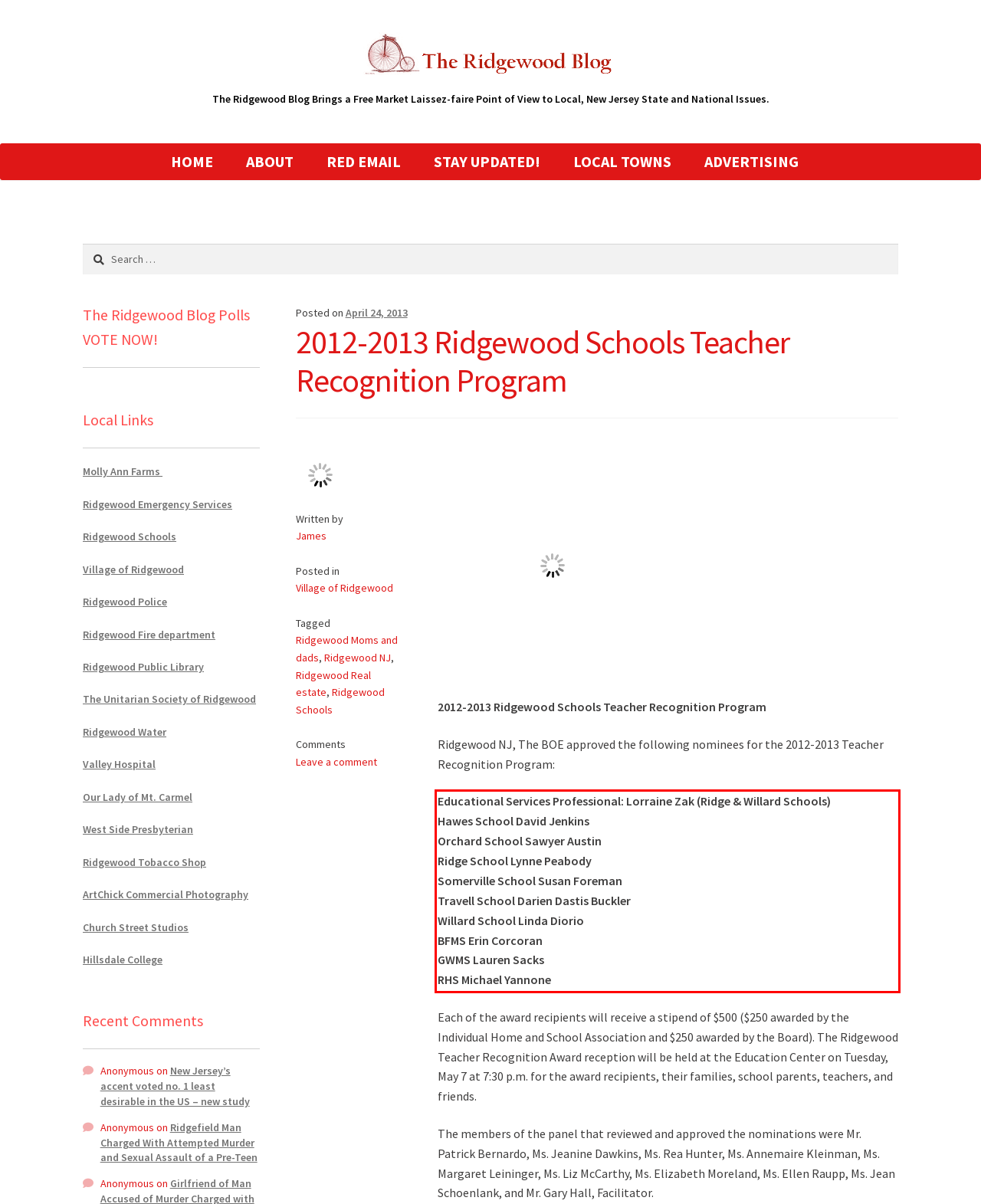Examine the webpage screenshot, find the red bounding box, and extract the text content within this marked area.

Educational Services Professional: Lorraine Zak (Ridge & Willard Schools) Hawes School David Jenkins Orchard School Sawyer Austin Ridge School Lynne Peabody Somerville School Susan Foreman Travell School Darien Dastis Buckler Willard School Linda Diorio BFMS Erin Corcoran GWMS Lauren Sacks RHS Michael Yannone